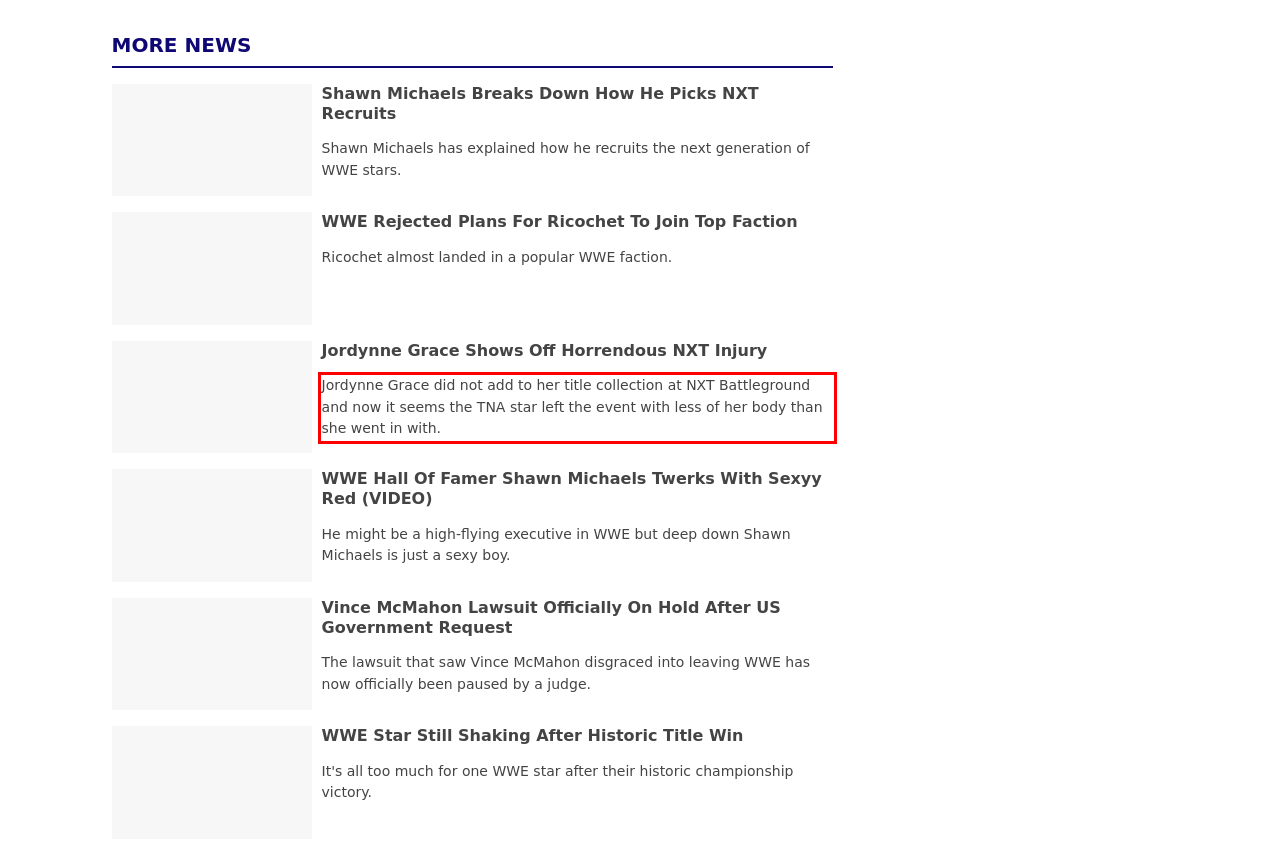You have a screenshot of a webpage with a red bounding box. Identify and extract the text content located inside the red bounding box.

Jordynne Grace did not add to her title collection at NXT Battleground and now it seems the TNA star left the event with less of her body than she went in with.